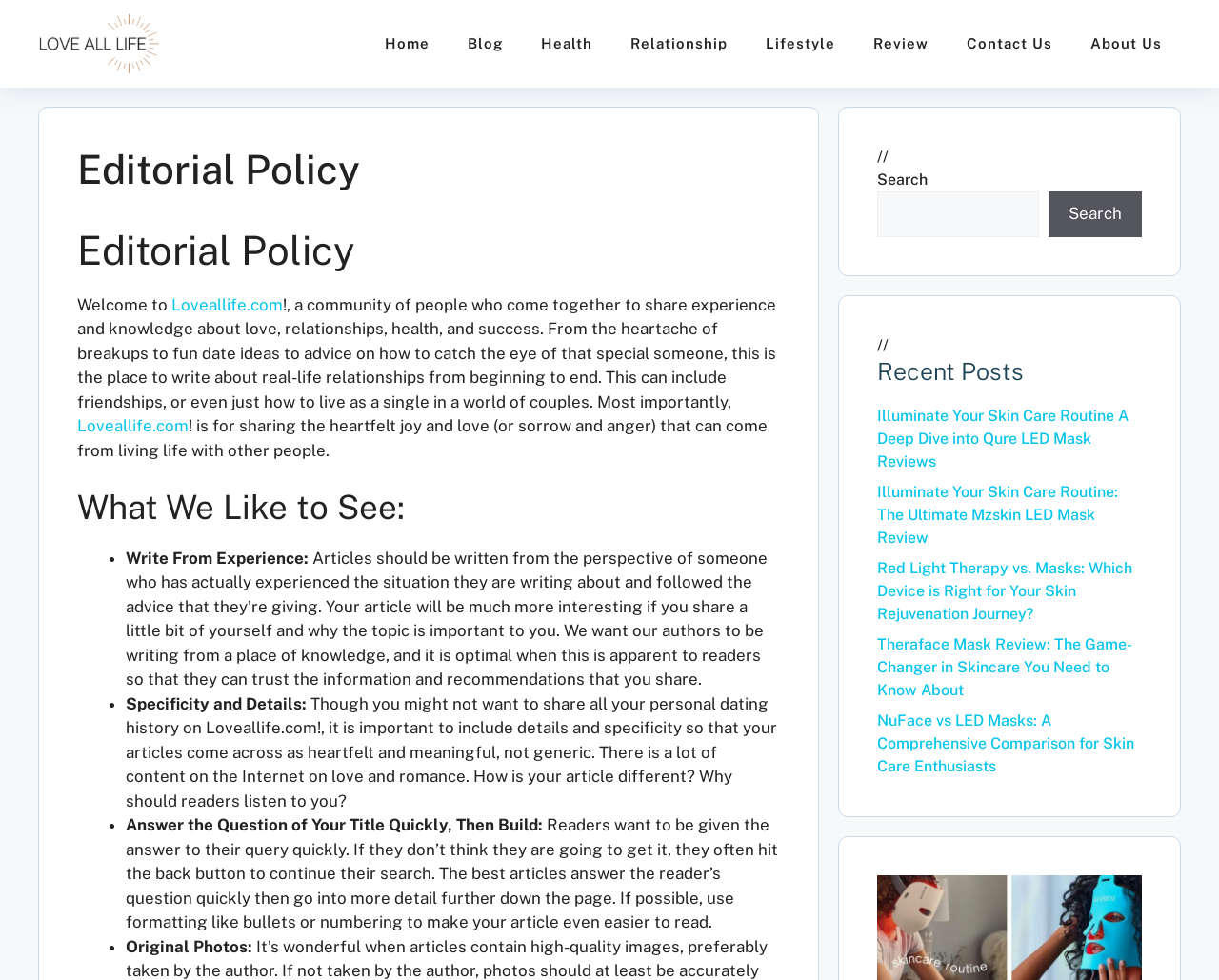Pinpoint the bounding box coordinates of the element to be clicked to execute the instruction: "Click on the 'Love All Life' logo".

[0.031, 0.015, 0.133, 0.075]